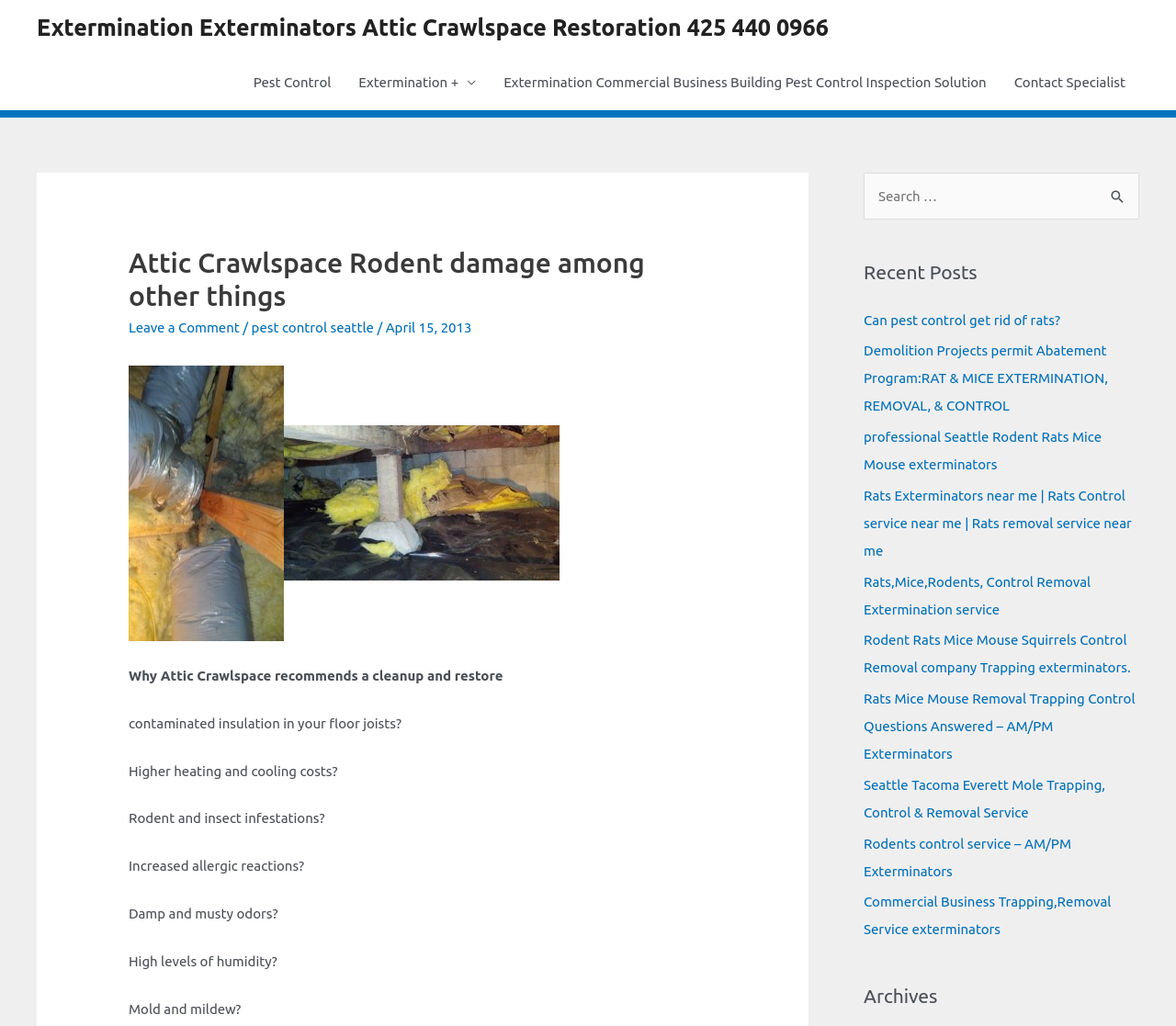Use the information in the screenshot to answer the question comprehensively: What is the purpose of the attic crawlspace restoration?

According to the static text on the webpage, the attic crawlspace restoration is recommended for a cleanup and restore, likely to remove contaminated insulation, prevent rodent and insect infestations, and eliminate damp and musty odors.